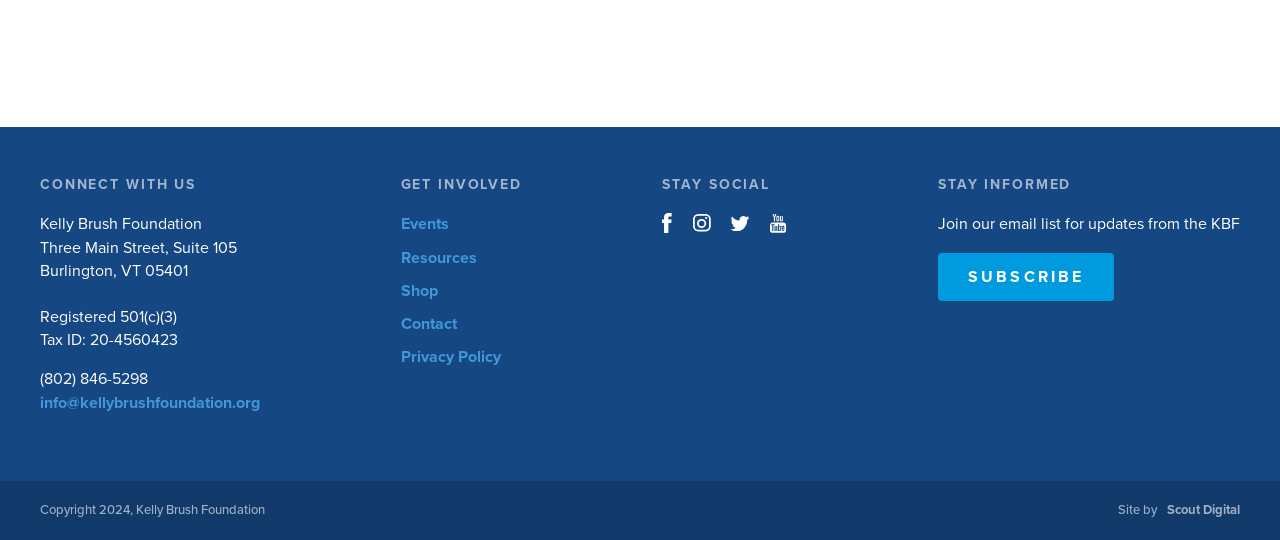What is the address of the Kelly Brush Foundation?
Please give a detailed and elaborate answer to the question.

I found the address by looking at the static text elements under the 'CONNECT WITH US' heading, which provides the foundation's contact information.